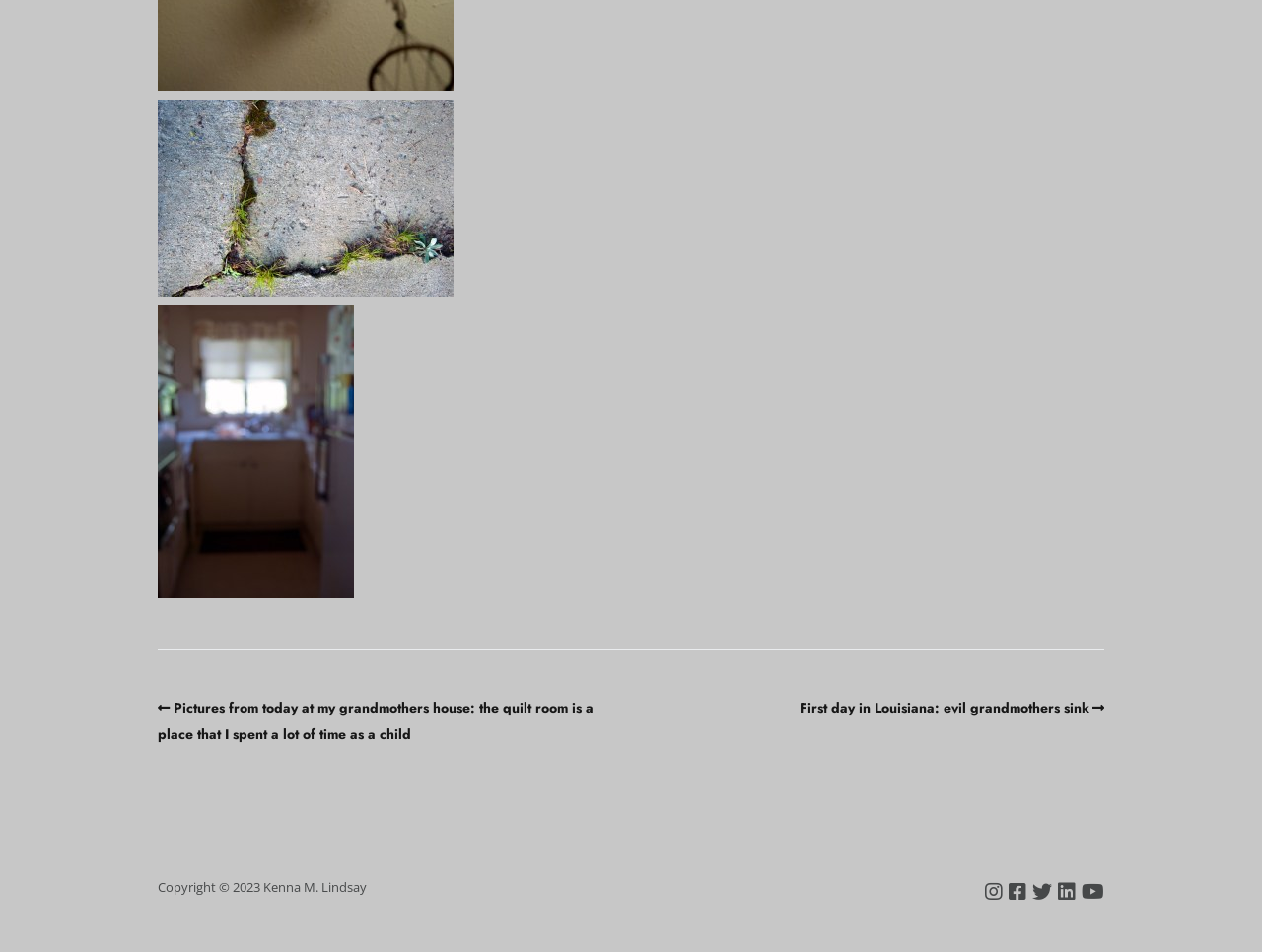What is the copyright year?
Based on the screenshot, answer the question with a single word or phrase.

2023